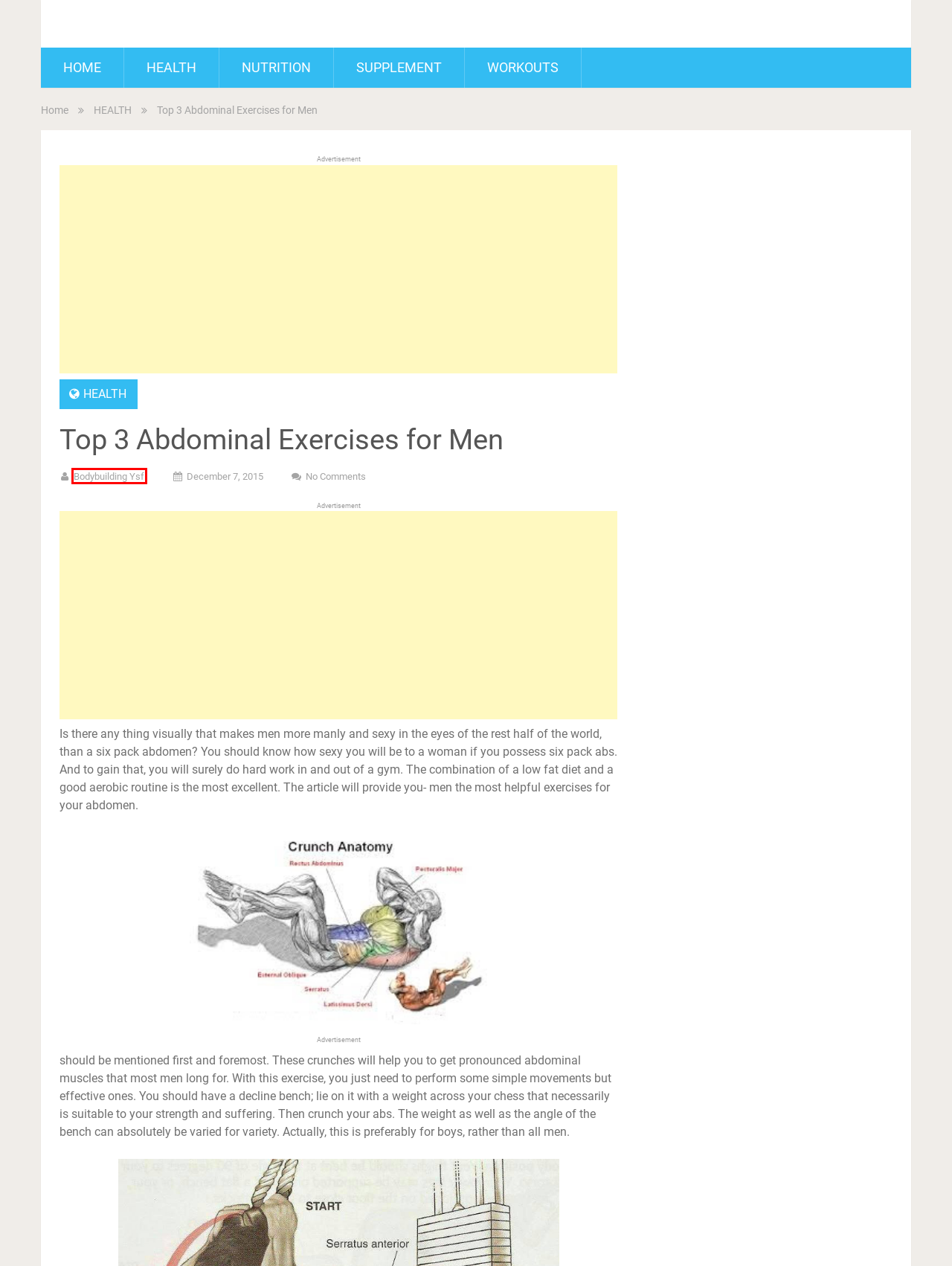You are provided with a screenshot of a webpage where a red rectangle bounding box surrounds an element. Choose the description that best matches the new webpage after clicking the element in the red bounding box. Here are the choices:
A. WORKOUTS – all-bodybuilding.com
B. Exercises For Six Pack Abs – all-bodybuilding.com
C. NUTRITION – all-bodybuilding.com
D. Terms of service – all-bodybuilding.com
E. Bodybuilding Ysf – all-bodybuilding.com
F. all-bodybuilding.com – all-bodybuilding.com
G. SUPPLEMENT – all-bodybuilding.com
H. HEALTH – all-bodybuilding.com

E